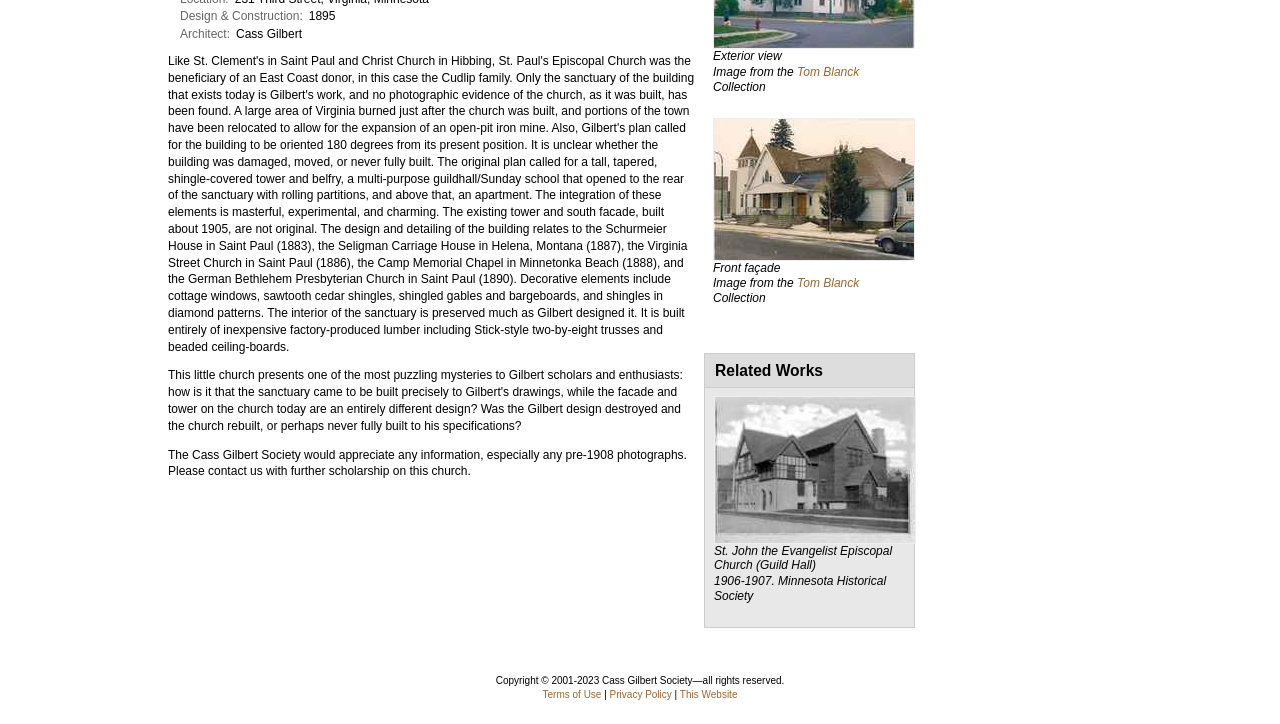Identify the bounding box of the HTML element described as: "This Website".

[0.531, 0.952, 0.576, 0.967]